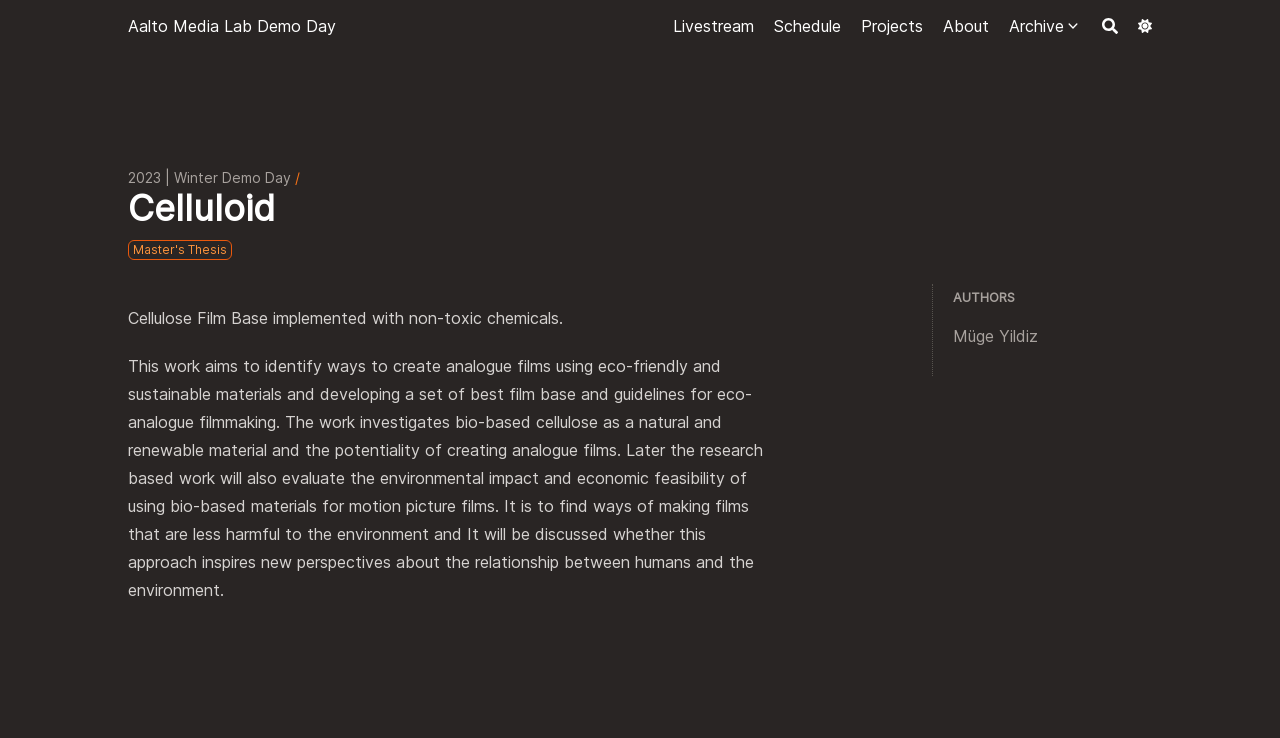Find and specify the bounding box coordinates that correspond to the clickable region for the instruction: "go to Aalto Media Lab Demo Day".

[0.1, 0.019, 0.262, 0.051]